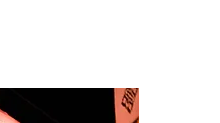Utilize the details in the image to thoroughly answer the following question: What is the purpose of the graphic?

The graphic aims to engage viewers and encourage them to consider their tax strategies, emphasizing the importance of timely action in planning for financial matters, as the end of the year approaches.